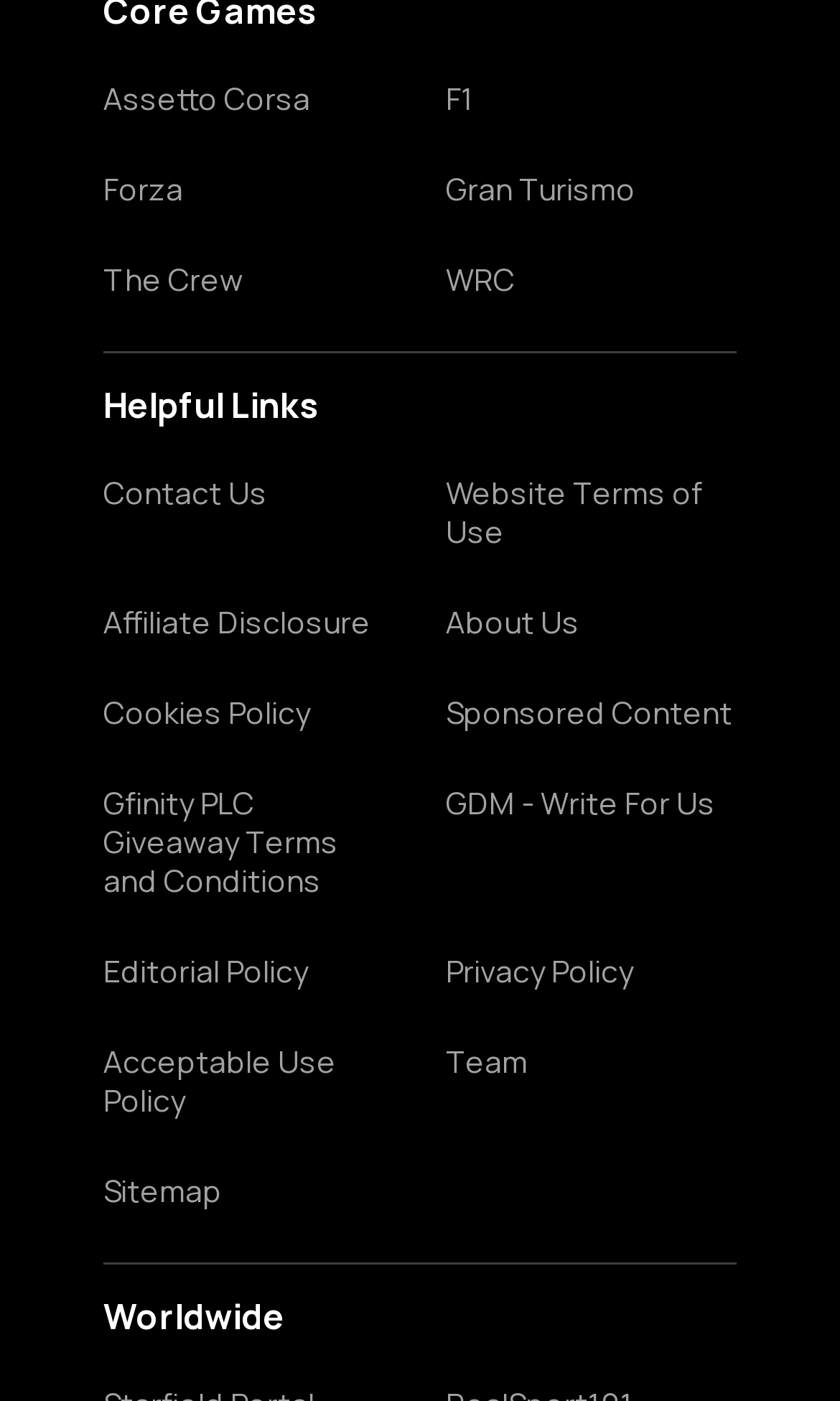Extract the bounding box coordinates for the HTML element that matches this description: "aria-label="Quick actions"". The coordinates should be four float numbers between 0 and 1, i.e., [left, top, right, bottom].

None